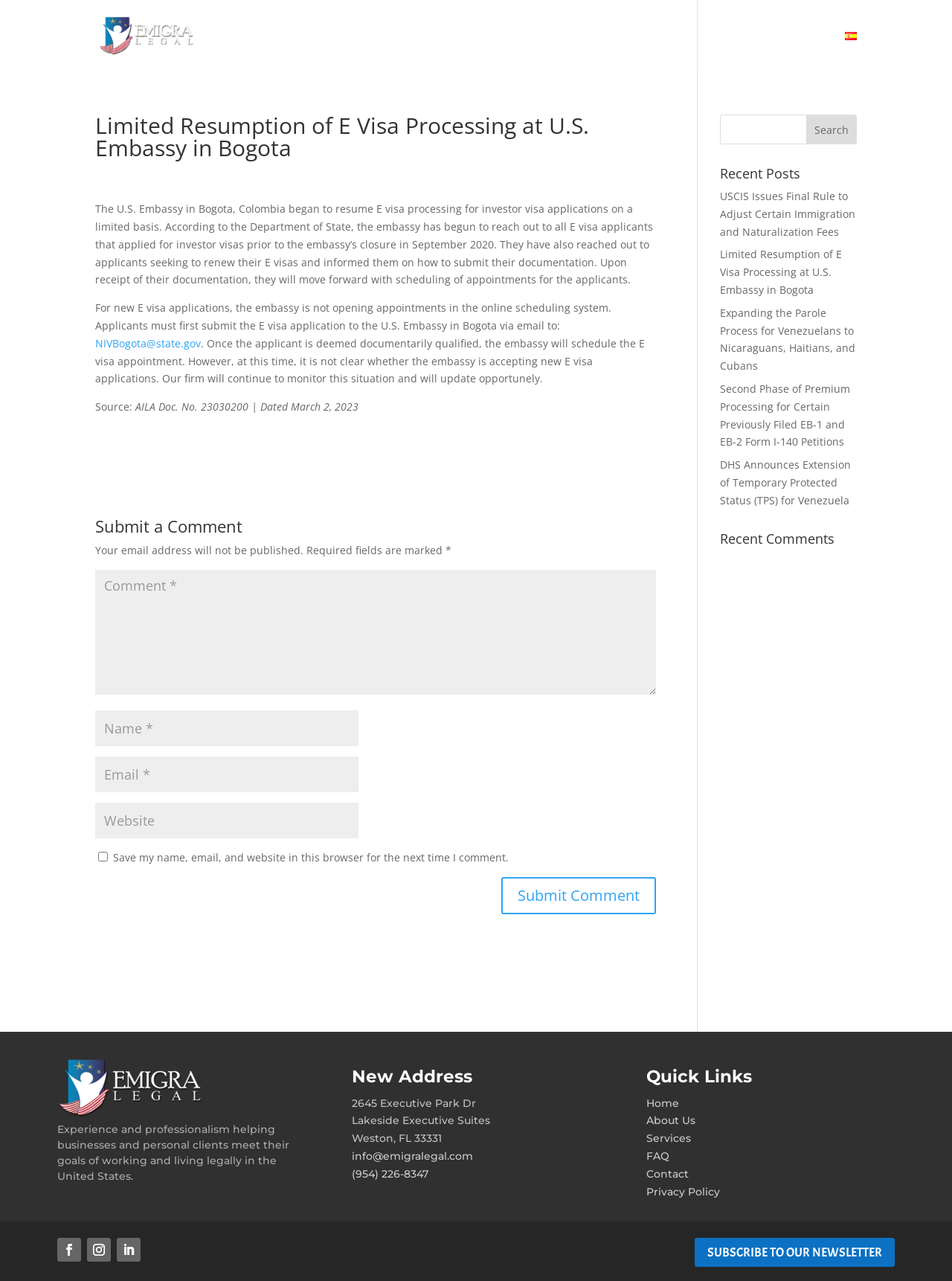What is the topic of the article?
Using the information from the image, provide a comprehensive answer to the question.

The topic of the article can be inferred from the heading 'Limited Resumption of E Visa Processing at U.S. Embassy in Bogota' and the content of the article, which discusses the resumption of E visa processing at the U.S. Embassy in Bogota.